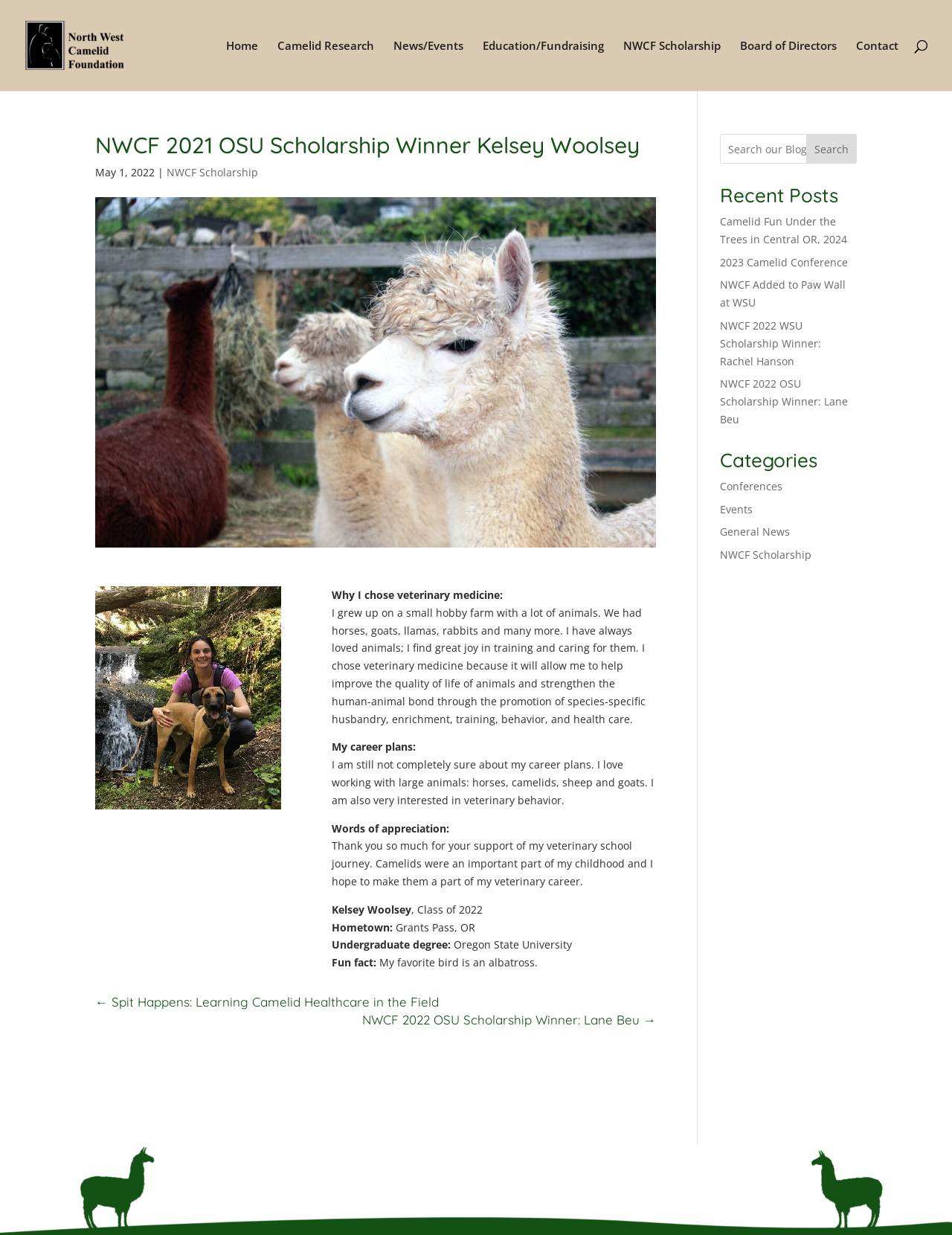Carefully observe the image and respond to the question with a detailed answer:
What is the name of the university where Kelsey Woolsey studied?

The answer can be found in the section 'Undergraduate degree:' where it is mentioned that Kelsey Woolsey studied at Oregon State University. This section is located below the section 'Hometown:' and provides information about her educational background.